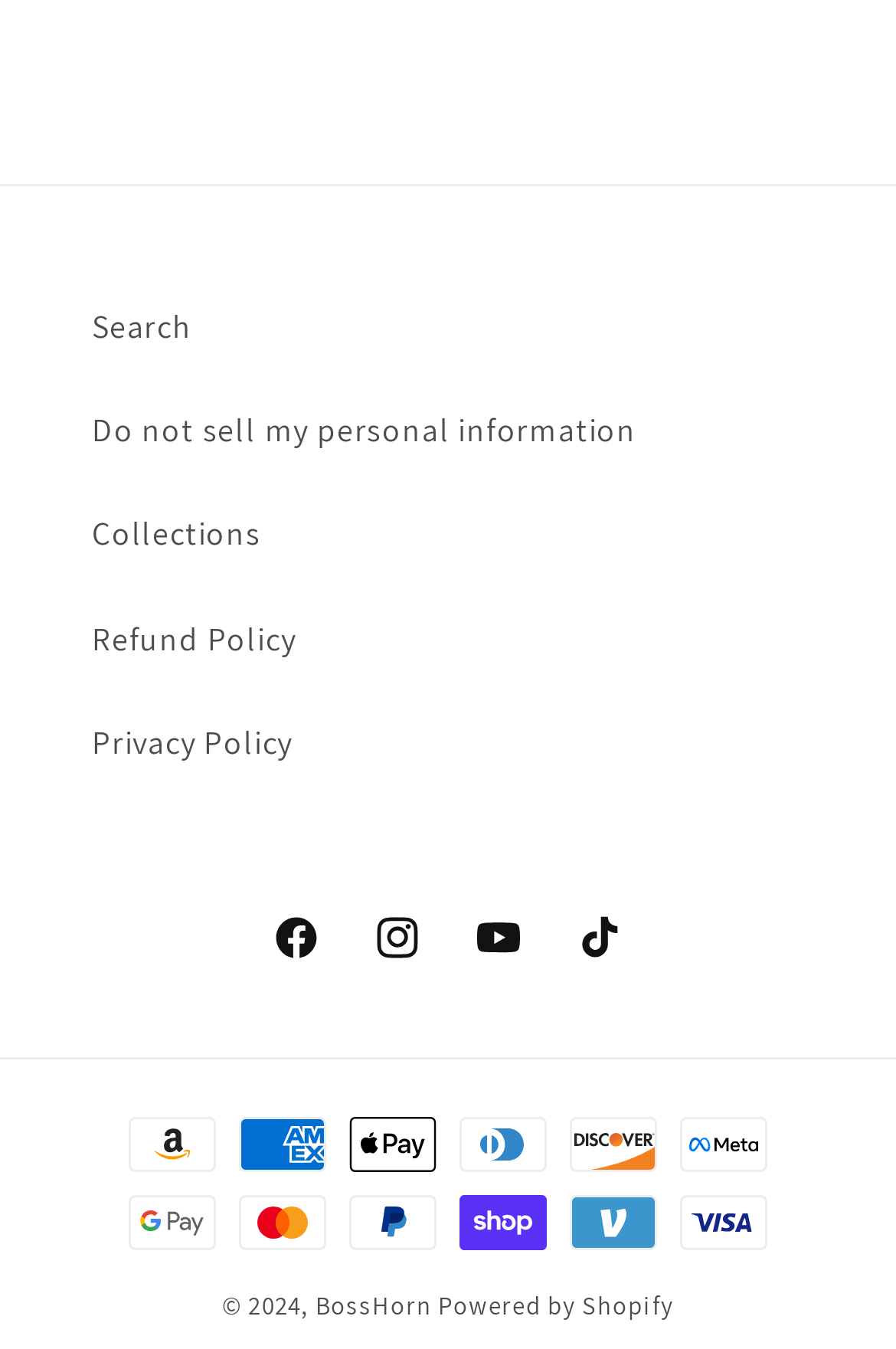Find the bounding box coordinates for the area that should be clicked to accomplish the instruction: "Visit BossHorn".

[0.352, 0.956, 0.482, 0.98]